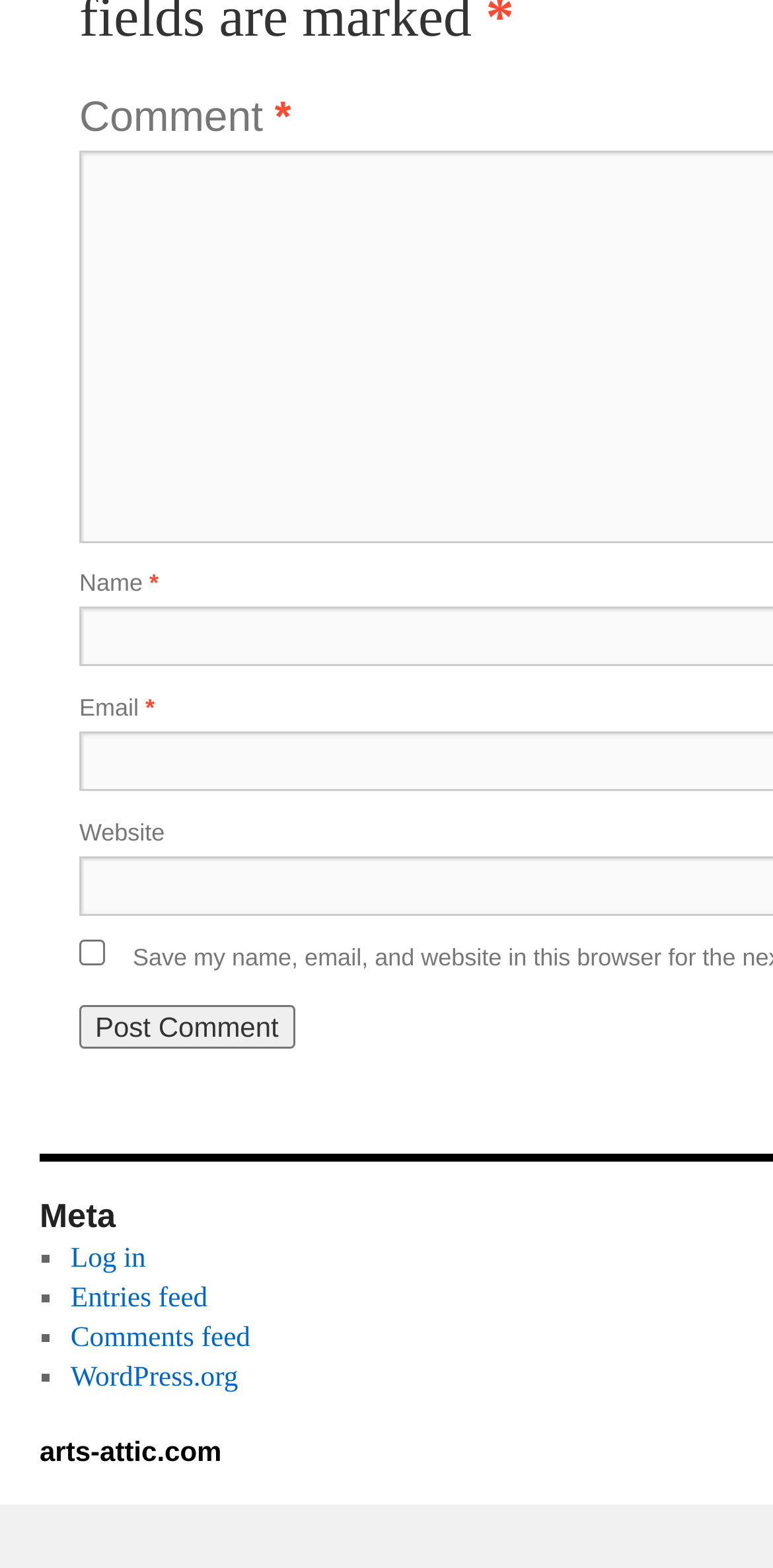Identify the bounding box coordinates necessary to click and complete the given instruction: "Enter your name".

[0.103, 0.363, 0.193, 0.381]